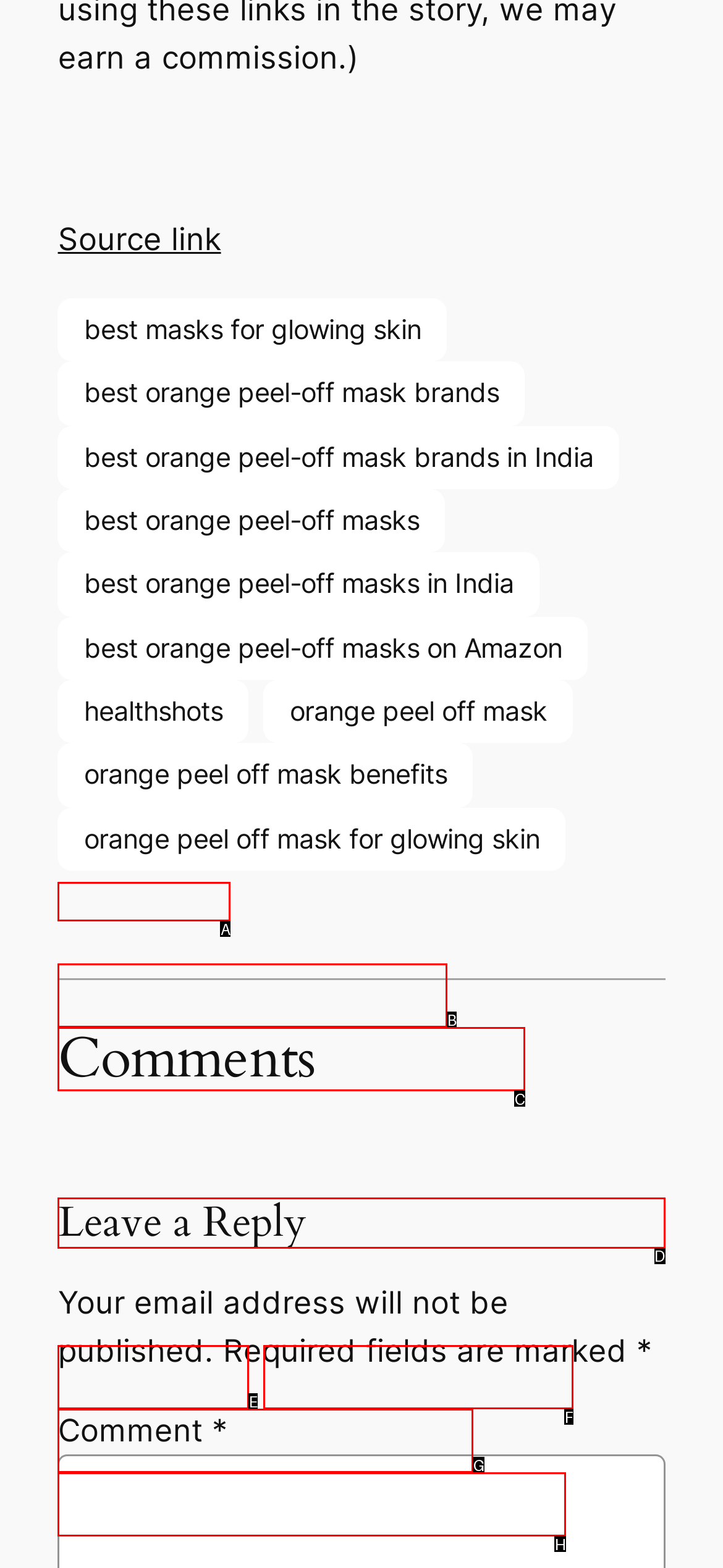From the given options, indicate the letter that corresponds to the action needed to complete this task: Leave a reply to the article. Respond with only the letter.

D